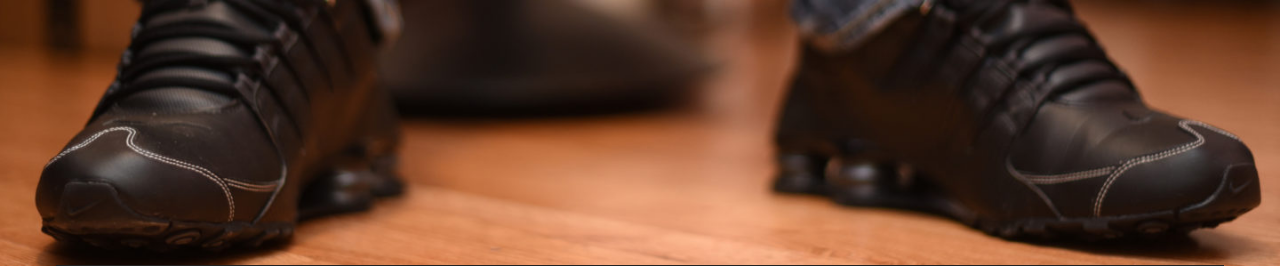Offer a detailed explanation of what is happening in the image.

The image showcases a close-up view of a pair of stylish black sneakers resting on a wooden floor. The sneakers have a sleek design, featuring intricate stitching details and a modern silhouette, emphasizing both comfort and performance. The setting suggests an indoor environment, accentuated by the warm tones of the wooden flooring, which contrasts nicely with the footwear's dark hue. The focus on the shoes invites viewers to consider both the aesthetic and functional aspects of athletic footwear, potentially leading to discussions about style choices or performance features in various activities.